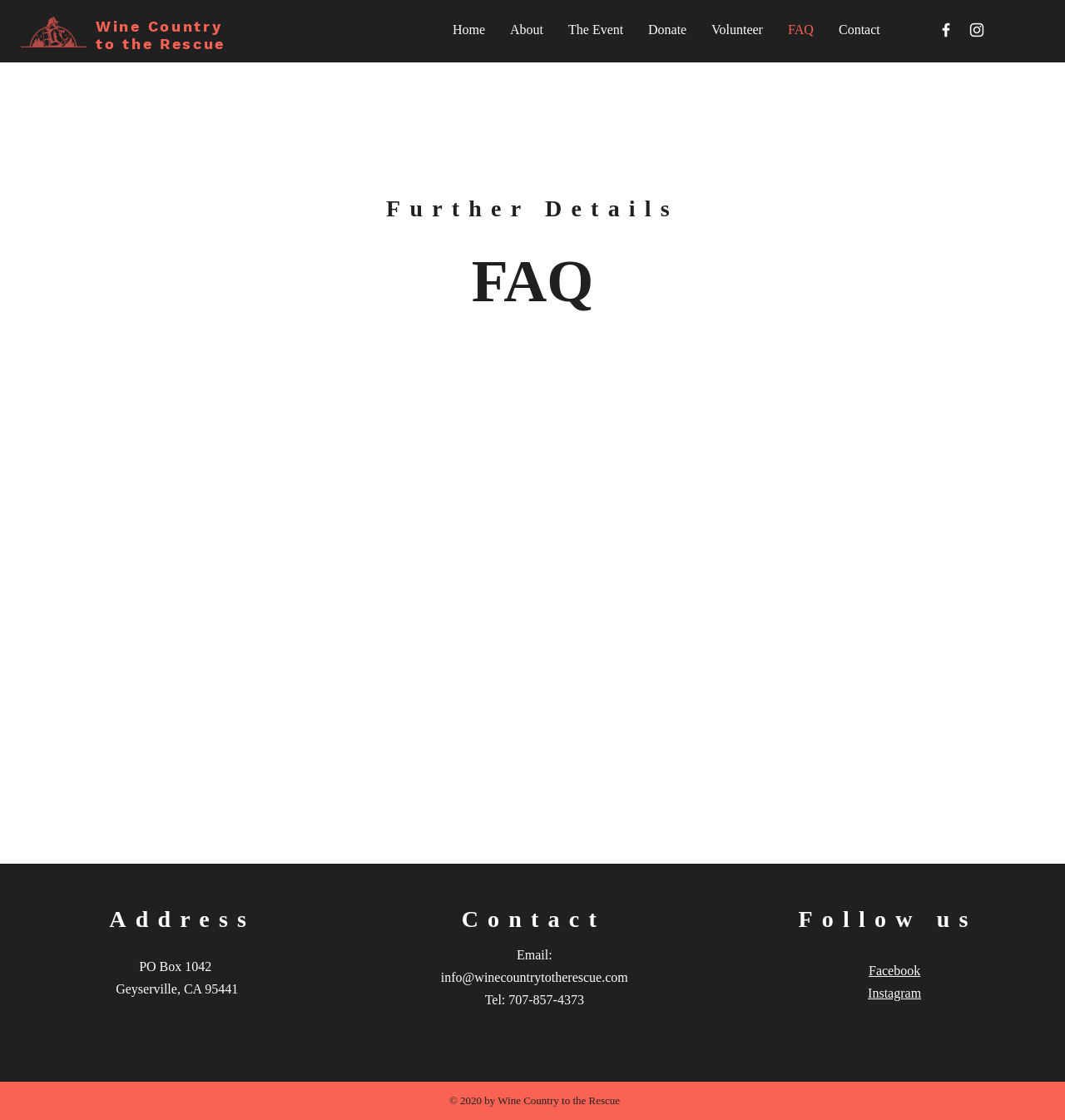Given the description "aria-label="White Instagram Icon"", determine the bounding box of the corresponding UI element.

[0.909, 0.019, 0.926, 0.035]